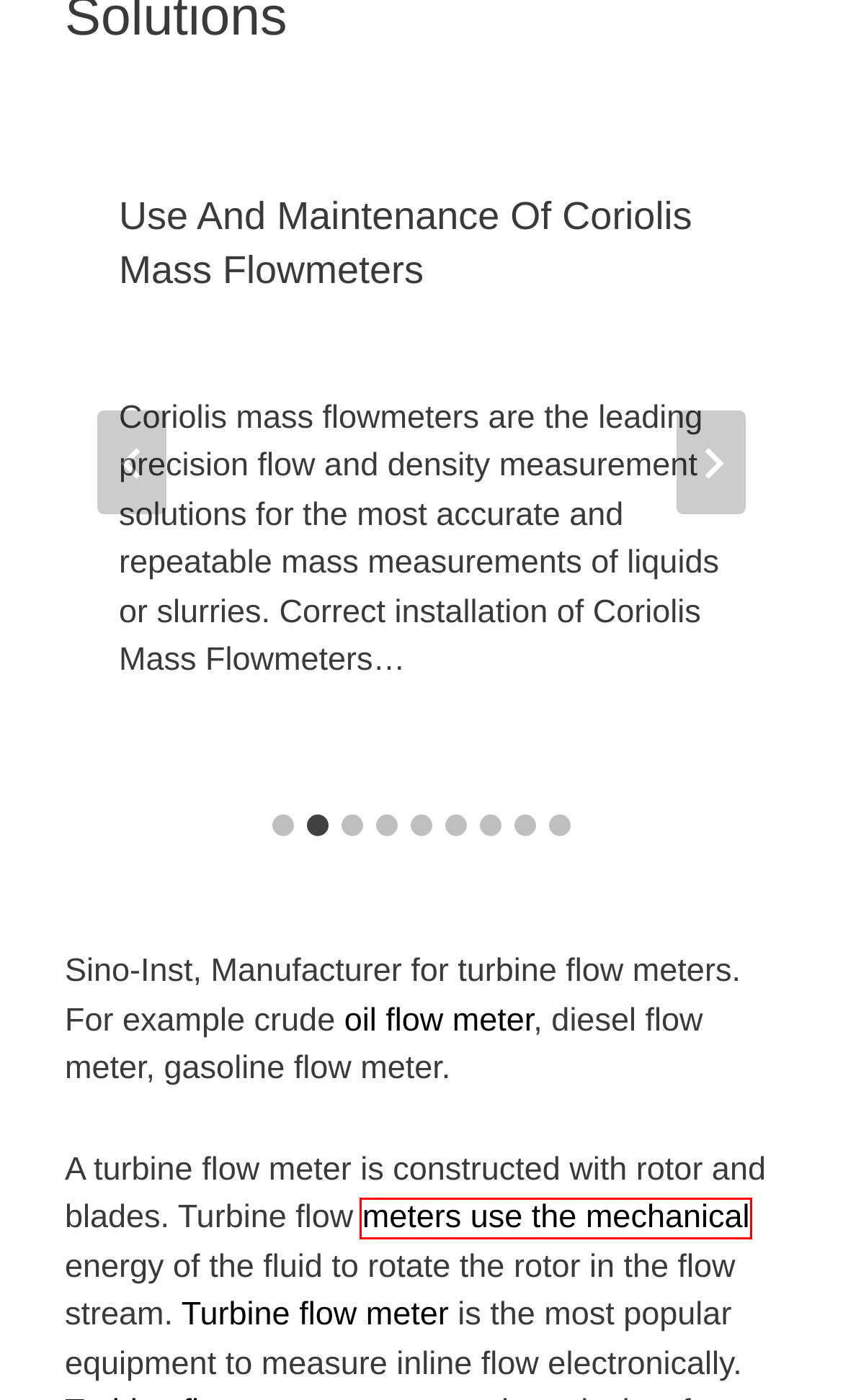You’re provided with a screenshot of a webpage that has a red bounding box around an element. Choose the best matching webpage description for the new page after clicking the element in the red box. The options are:
A. Industrial Pressure Sensors & Transmitters|Sino-Inst
B. Slurry & Sludge Flow Measurement - Sino-Inst
C. Flowmeter Calibration & Recalibration - Sino-Inst
D. Blog-Applicaitons-Technologies - Sino-Inst
E. SI-1190 High Pressure Sensor|0～40MPa…600MPa|Sino-Inst
F. Top 3 Flow Meters for Oil | Sino-Inst
G. Mechanical Flow Meter 101-Mechanical Flowmeters Selection Guide
H. Ultra Low-Micro Liquid Flow Measurement-New Product

G